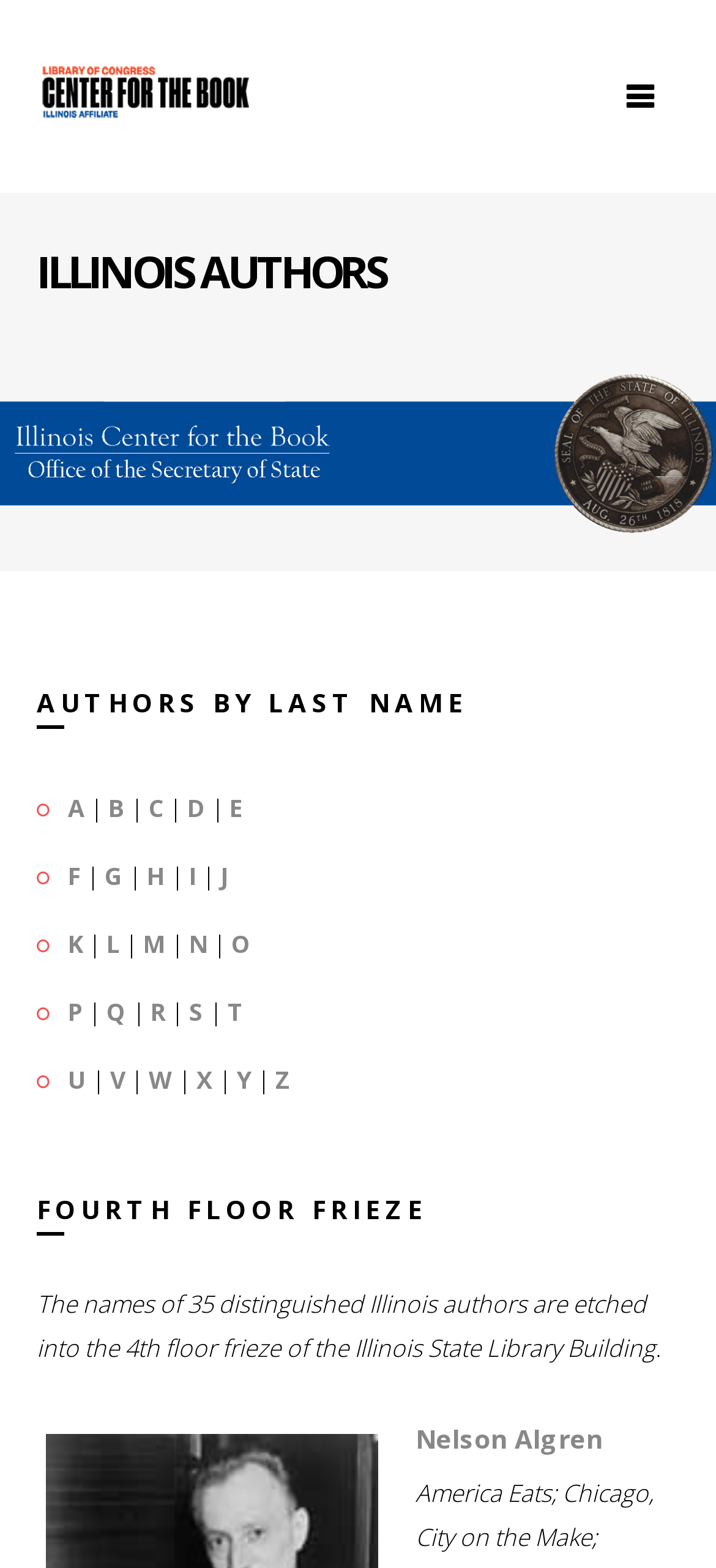Construct a thorough caption encompassing all aspects of the webpage.

The webpage is about the Illinois Center for the Book, specifically showcasing individual authors from Illinois. At the top left corner, there is a logo of the Library of Congress's Center for the Book, accompanied by a link. Below it, there is a heading "ILLINOIS AUTHORS" spanning the entire width of the page. 

Further down, there is a banner image of the Illinois Center for the Book, taking up the full width of the page. Below the banner, there is a heading "AUTHORS BY LAST NAME" followed by a list of alphabetical links from "A" to "Z", each with a vertical separator in between. These links are arranged in a grid-like structure, with multiple columns.

On the lower half of the page, there is a heading "FOURTH FLOOR FRIEZE" followed by a paragraph of text describing the 4th floor frieze of the Illinois State Library Building, which features the names of 35 distinguished Illinois authors. 

Finally, at the bottom of the page, there is a heading "Nelson Algren" with a link to the author's page.